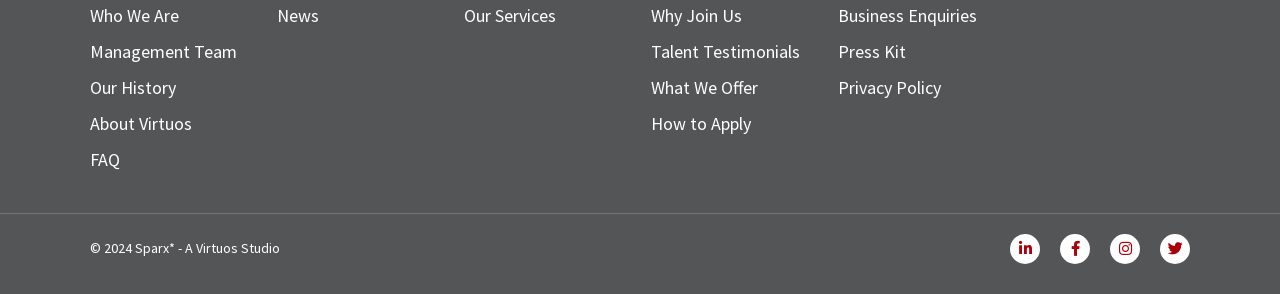What is the second link in the 'About' section?
Look at the screenshot and provide an in-depth answer.

I looked at the 'About' section and found the links 'Who We Are', 'Management Team', 'Our History', and 'About Virtuos'. The second link in this section is 'Management Team'.